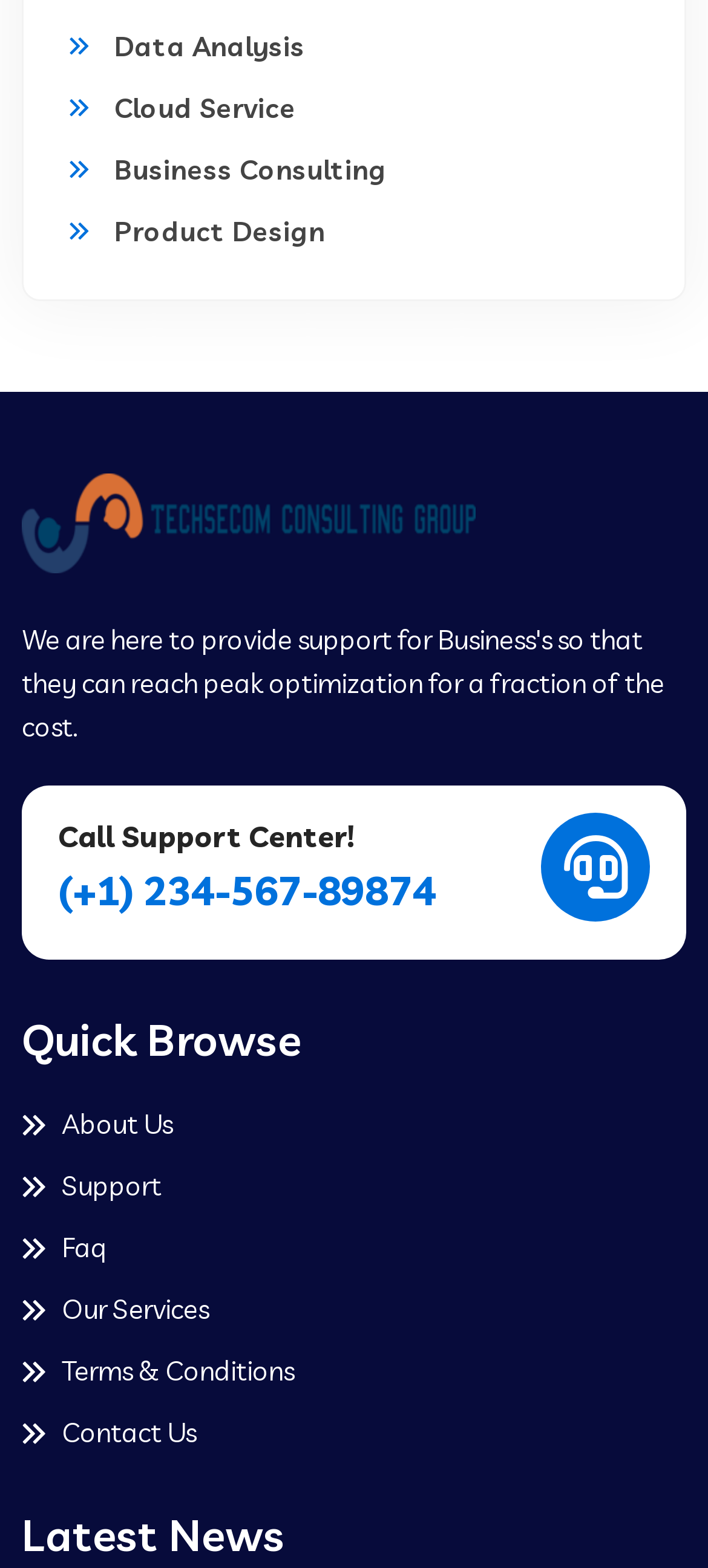Specify the bounding box coordinates of the region I need to click to perform the following instruction: "View images". The coordinates must be four float numbers in the range of 0 to 1, i.e., [left, top, right, bottom].

[0.031, 0.302, 0.672, 0.365]